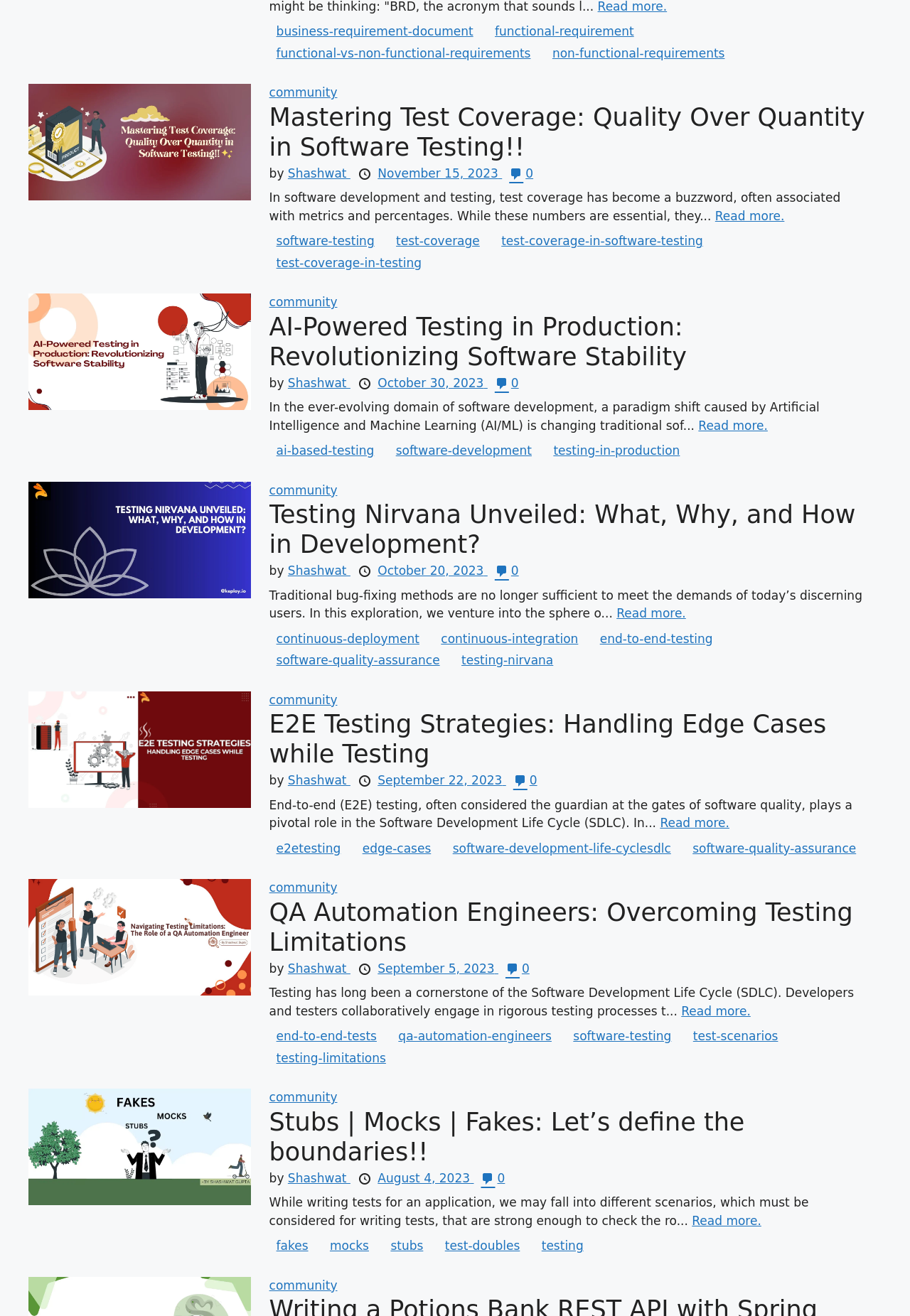How many articles are on this webpage?
Based on the image, provide a one-word or brief-phrase response.

4